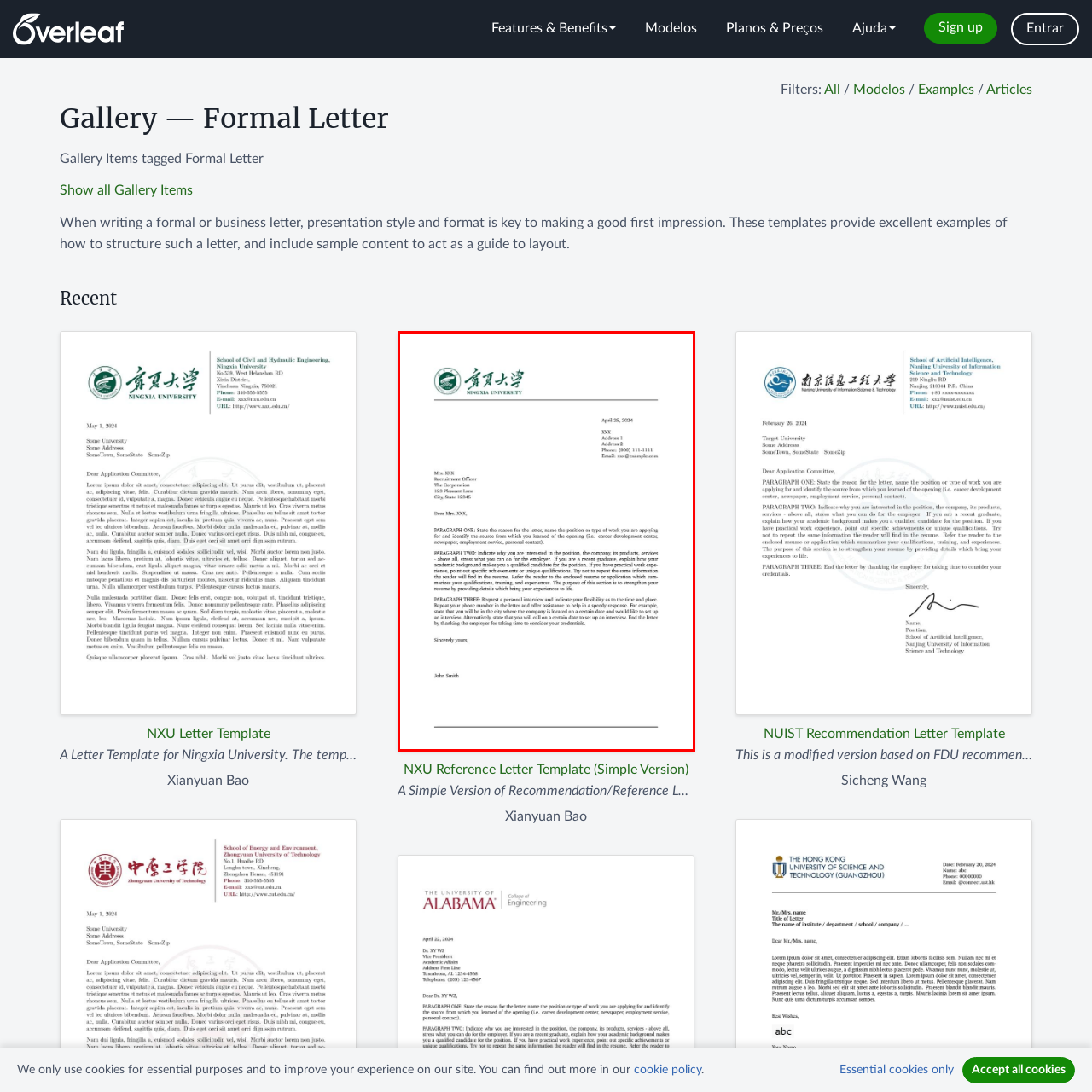Observe the image inside the red bounding box and respond to the question with a single word or phrase:
What is the purpose of the titled paragraphs?

To prompt the writer